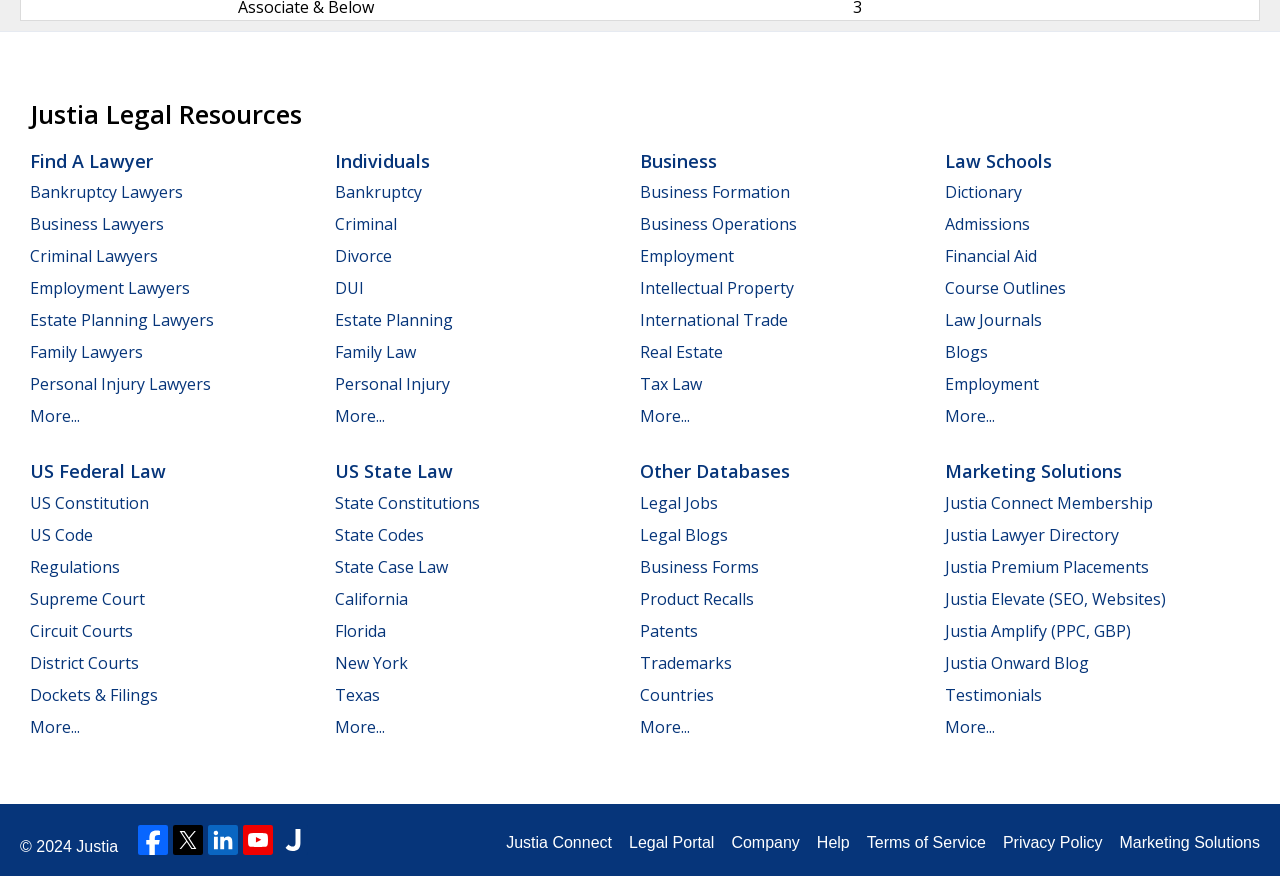Respond to the following question with a brief word or phrase:
What is the first link in the 'Marketing Solutions' category?

Justia Connect Membership